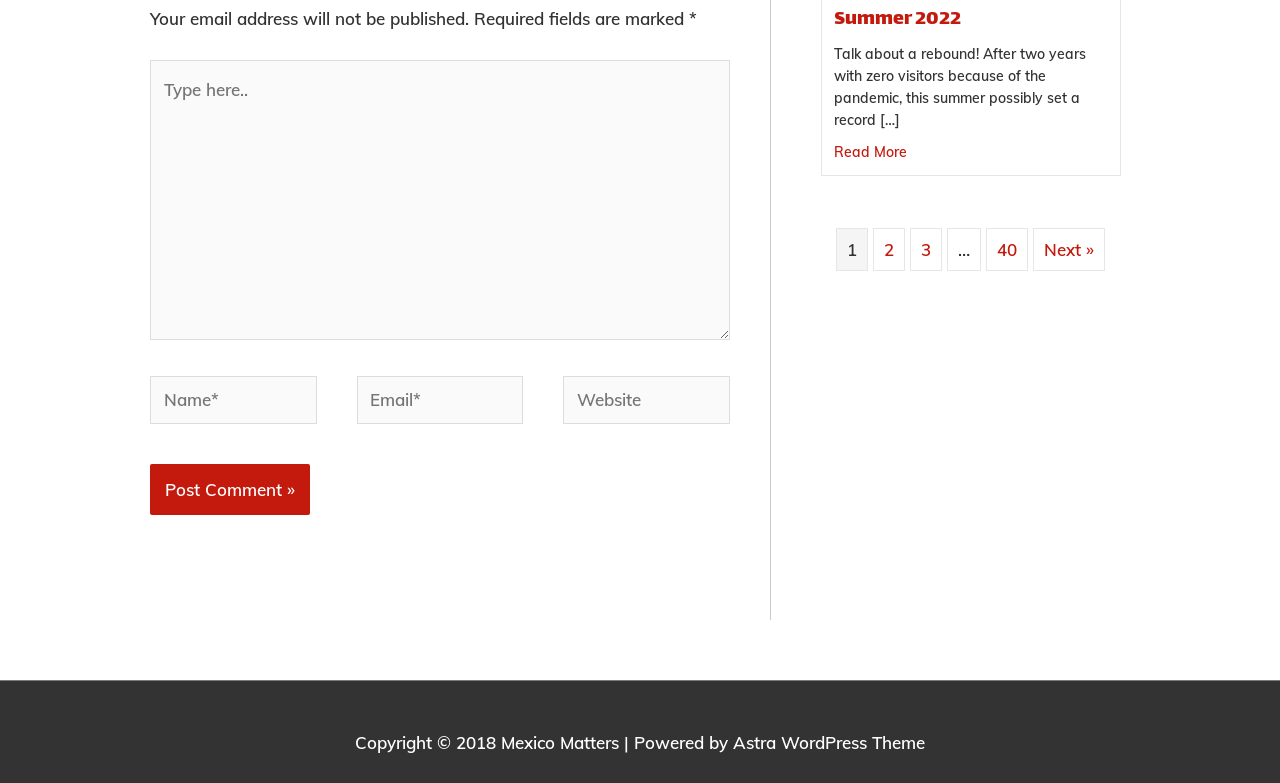Provide the bounding box coordinates in the format (top-left x, top-left y, bottom-right x, bottom-right y). All values are floating point numbers between 0 and 1. Determine the bounding box coordinate of the UI element described as: 40

[0.77, 0.291, 0.803, 0.347]